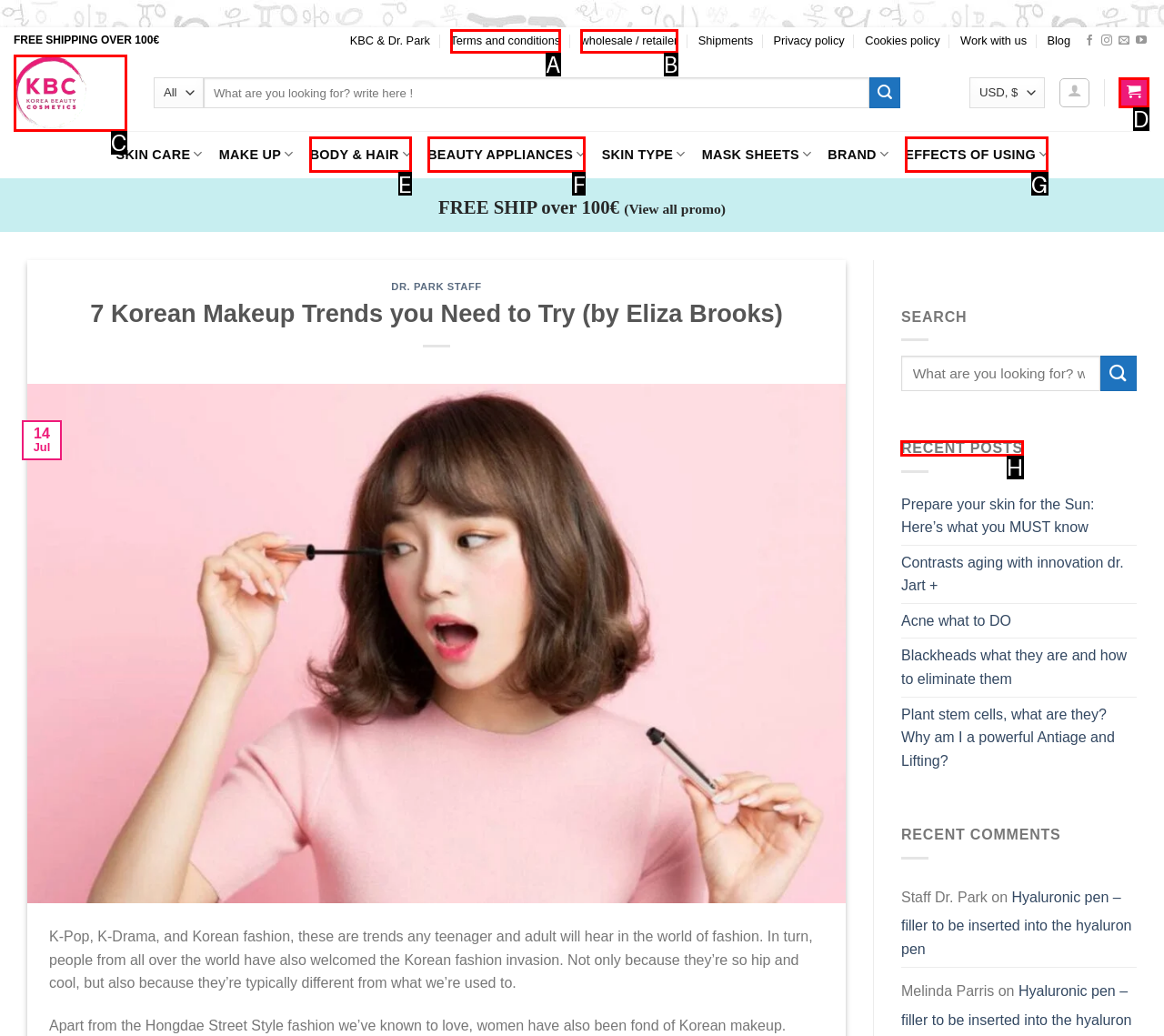Tell me which one HTML element I should click to complete the following task: View recent posts Answer with the option's letter from the given choices directly.

H